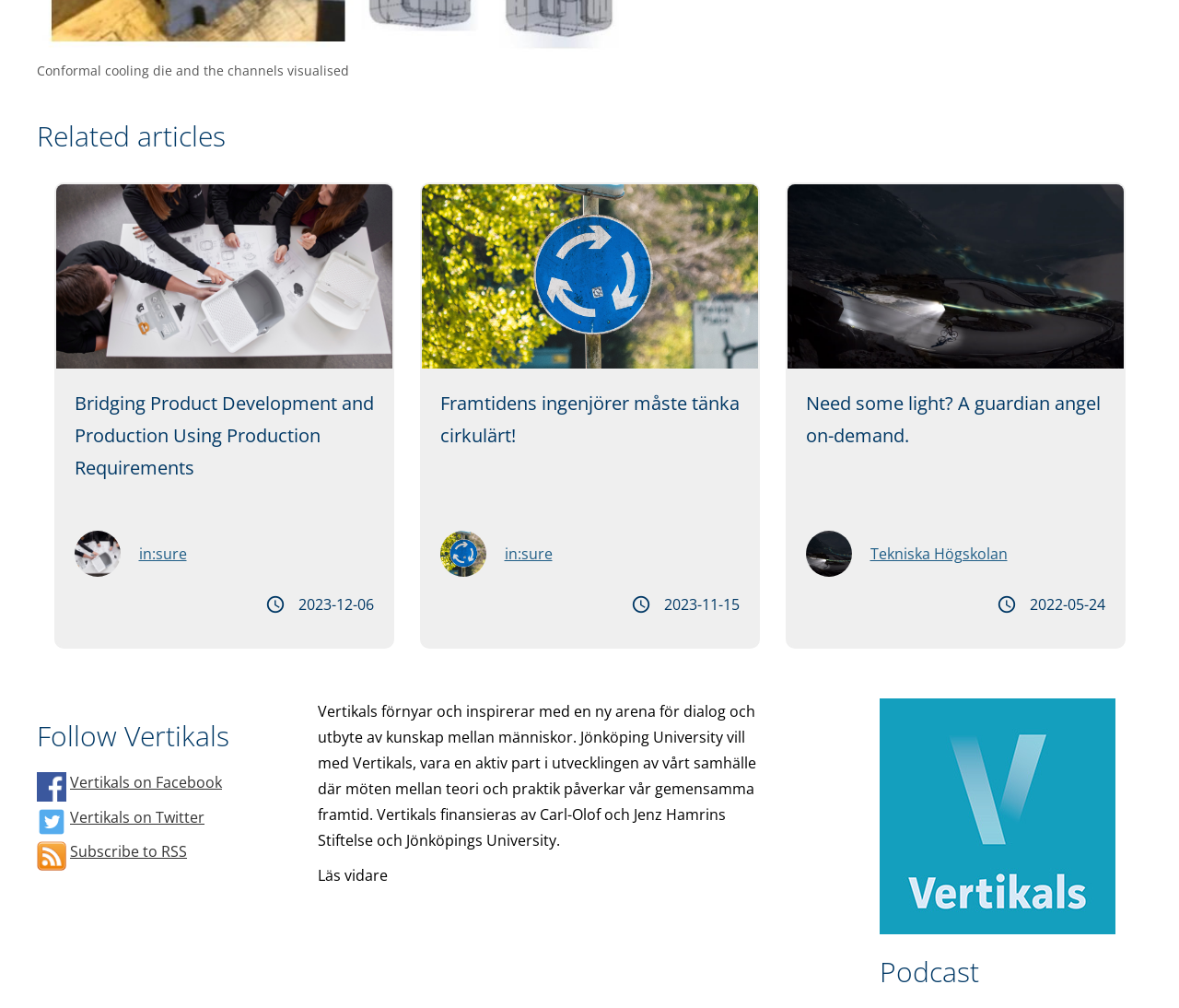Locate the bounding box of the UI element with the following description: "in:sure".

[0.118, 0.539, 0.158, 0.559]